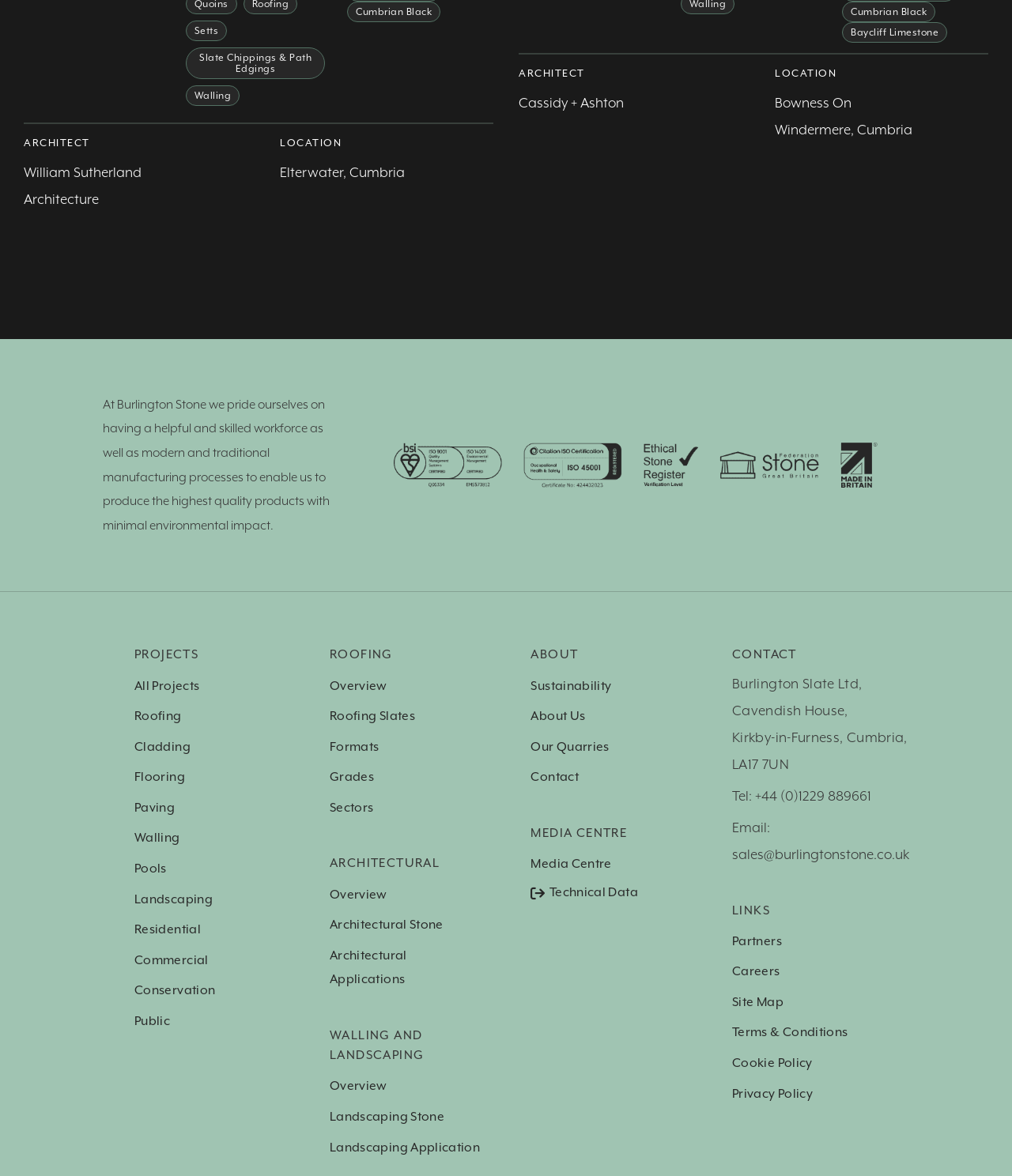Find the bounding box coordinates for the element that must be clicked to complete the instruction: "View 'All Projects'". The coordinates should be four float numbers between 0 and 1, indicated as [left, top, right, bottom].

[0.133, 0.573, 0.197, 0.594]